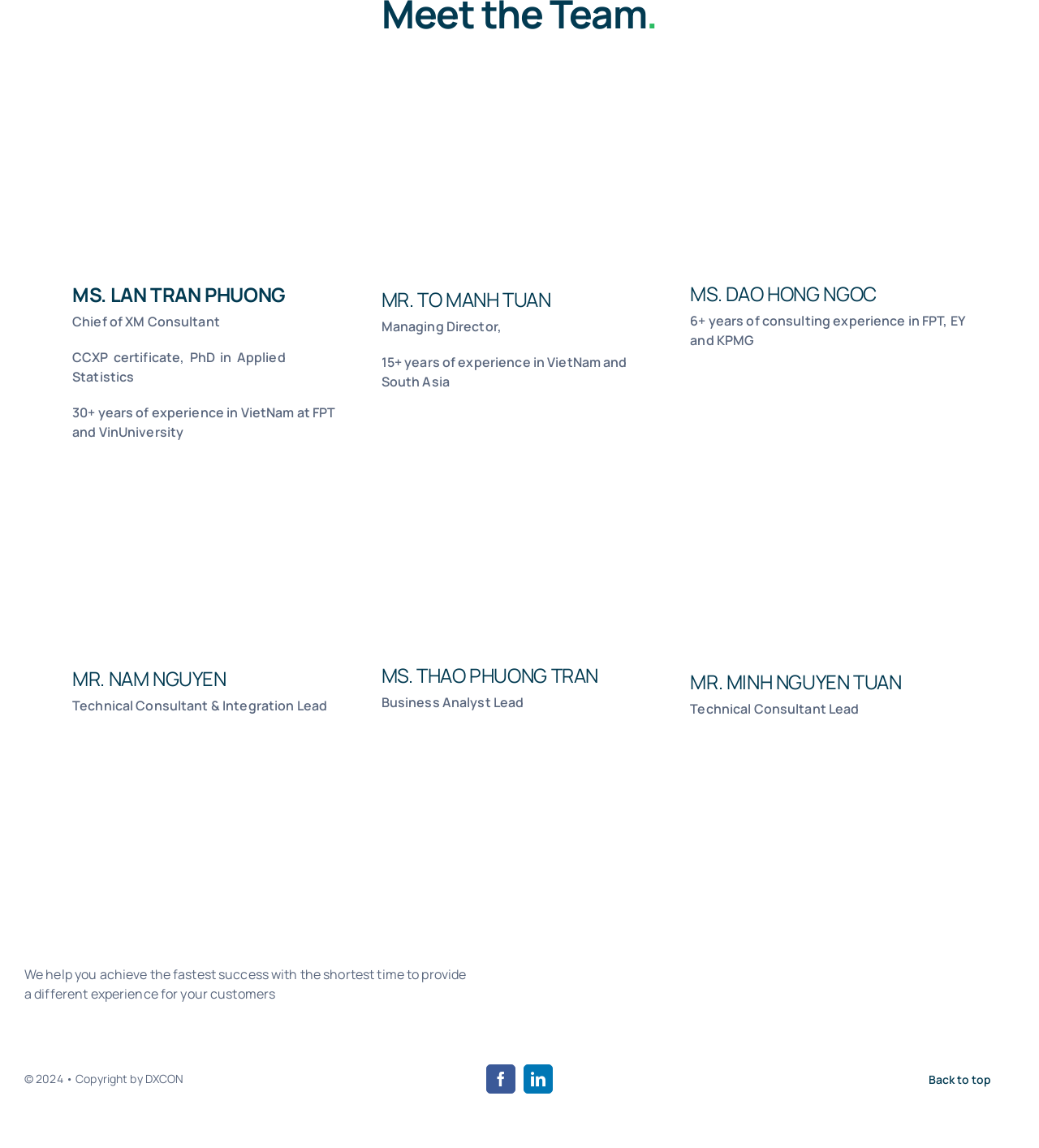How many people are featured on this page?
Please use the visual content to give a single word or phrase answer.

6